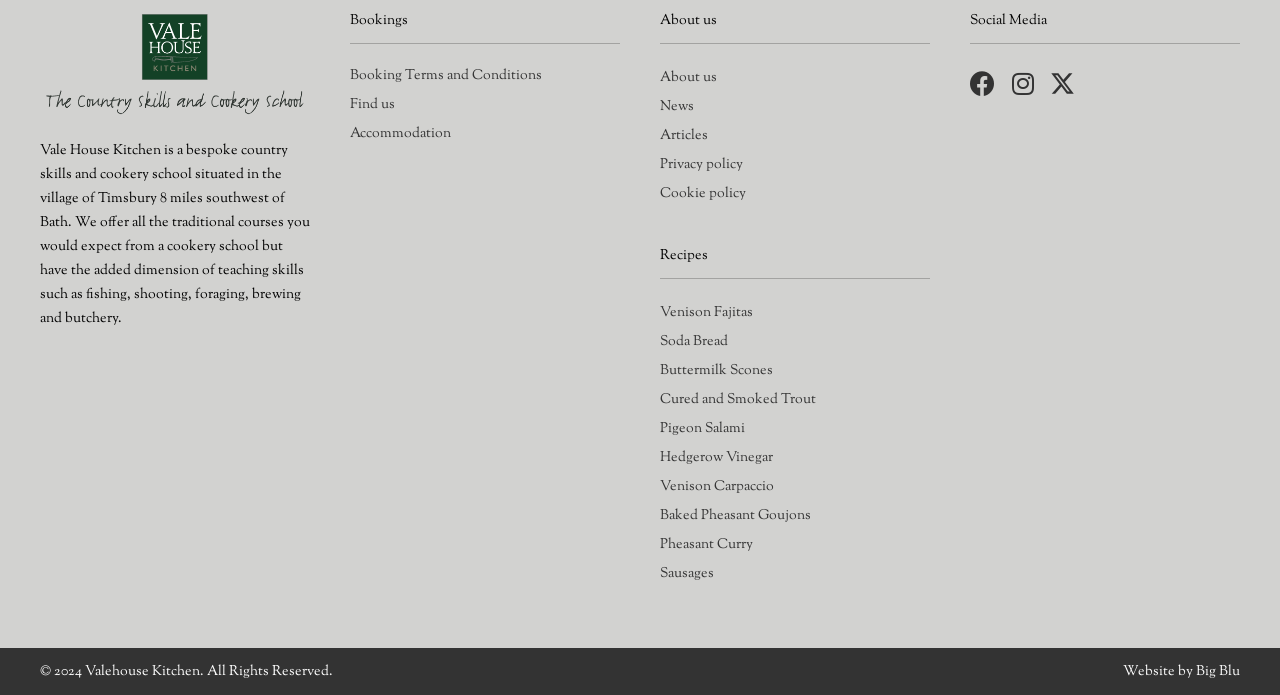What is the name of the company that designed the website?
Give a single word or phrase answer based on the content of the image.

Big Blu